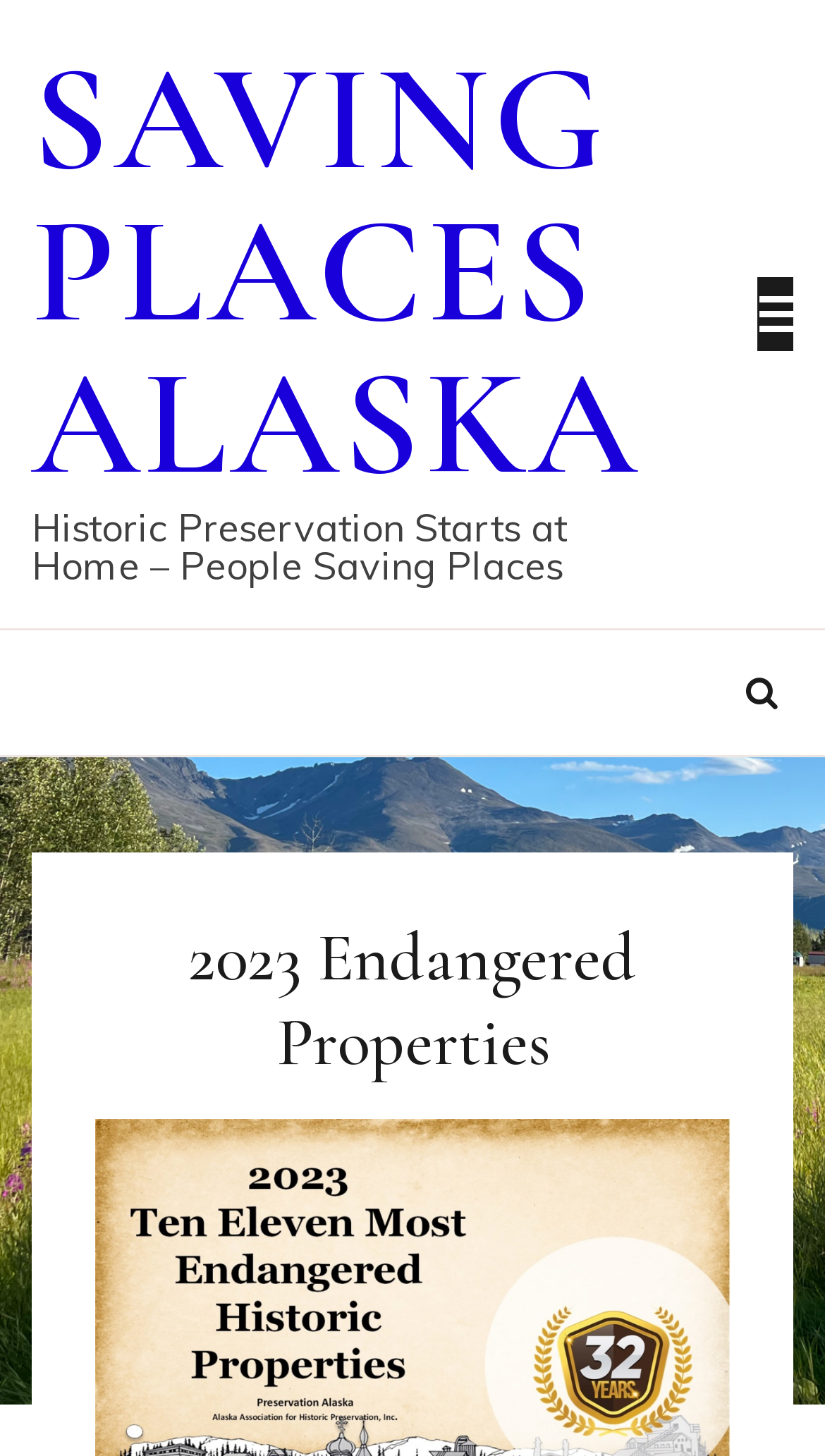Please find the main title text of this webpage.

2023 Endangered Properties